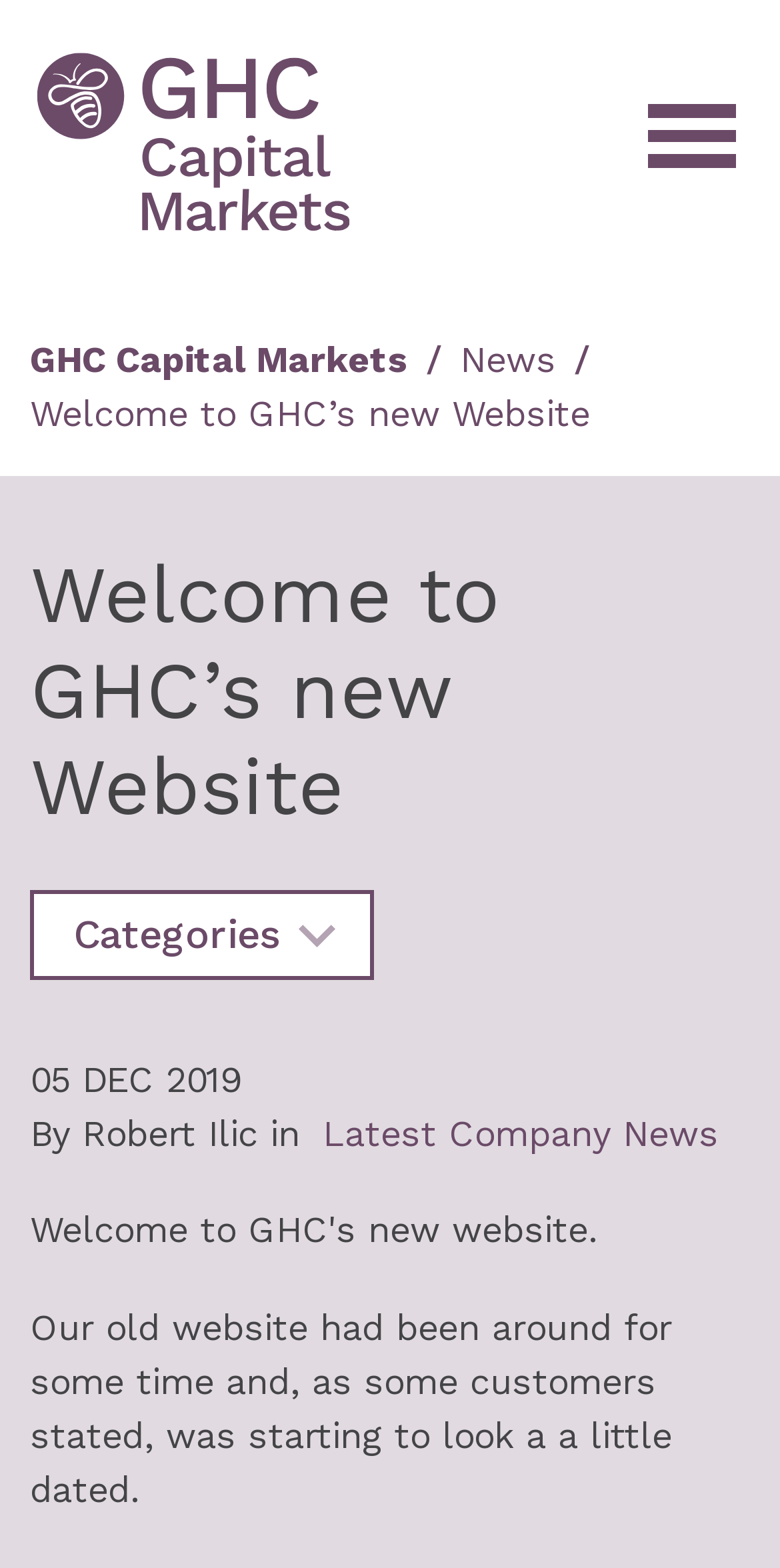Based on the element description GHC Capital Markets, identify the bounding box coordinates for the UI element. The coordinates should be in the format (top-left x, top-left y, bottom-right x, bottom-right y) and within the 0 to 1 range.

[0.038, 0.216, 0.523, 0.242]